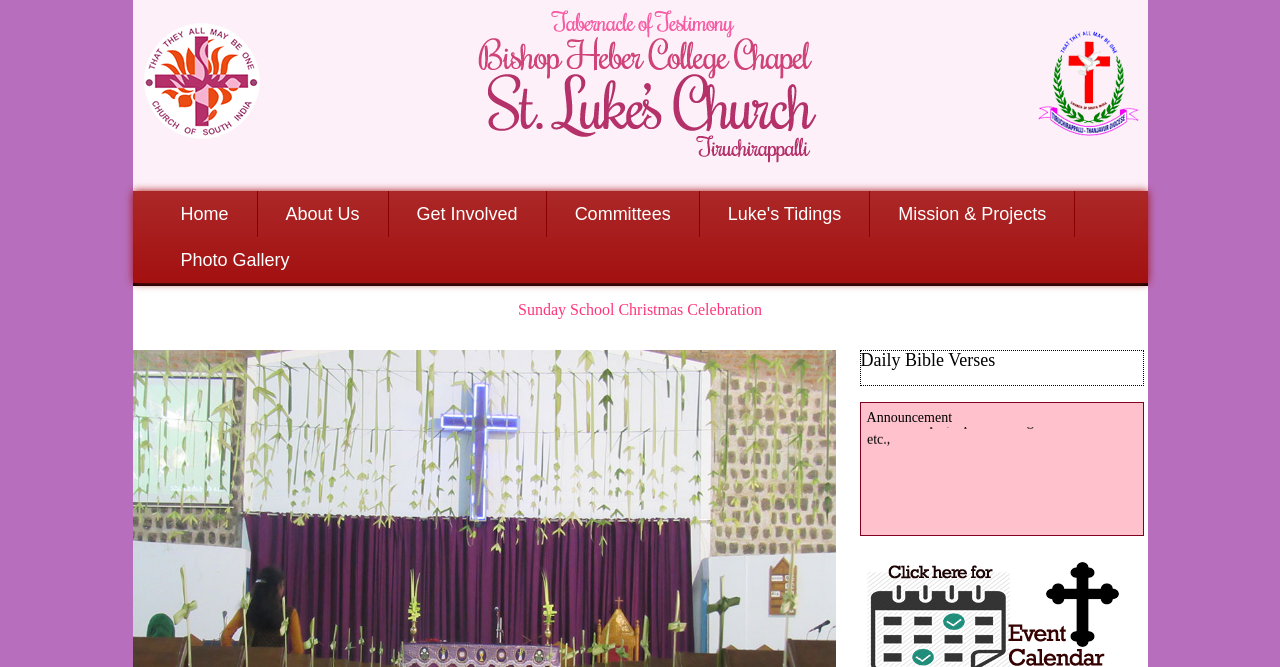Please provide a detailed answer to the question below by examining the image:
How many images are on the webpage?

I found only one image element on the webpage, which is located at the top.